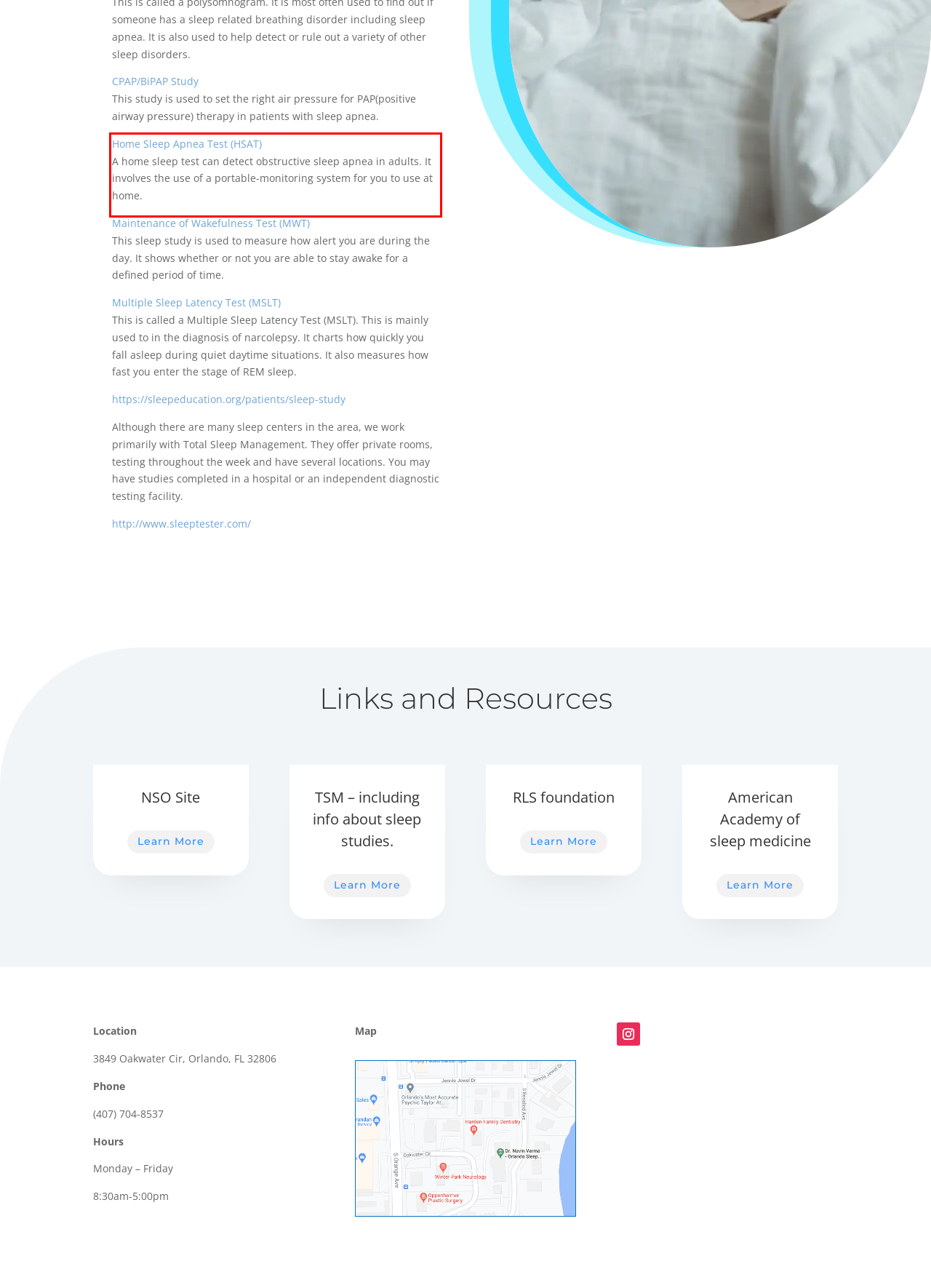With the provided screenshot of a webpage, locate the red bounding box and perform OCR to extract the text content inside it.

Home Sleep Apnea Test (HSAT) A home sleep test can detect obstructive sleep apnea in adults. It involves the use of a portable-monitoring system for you to use at home.